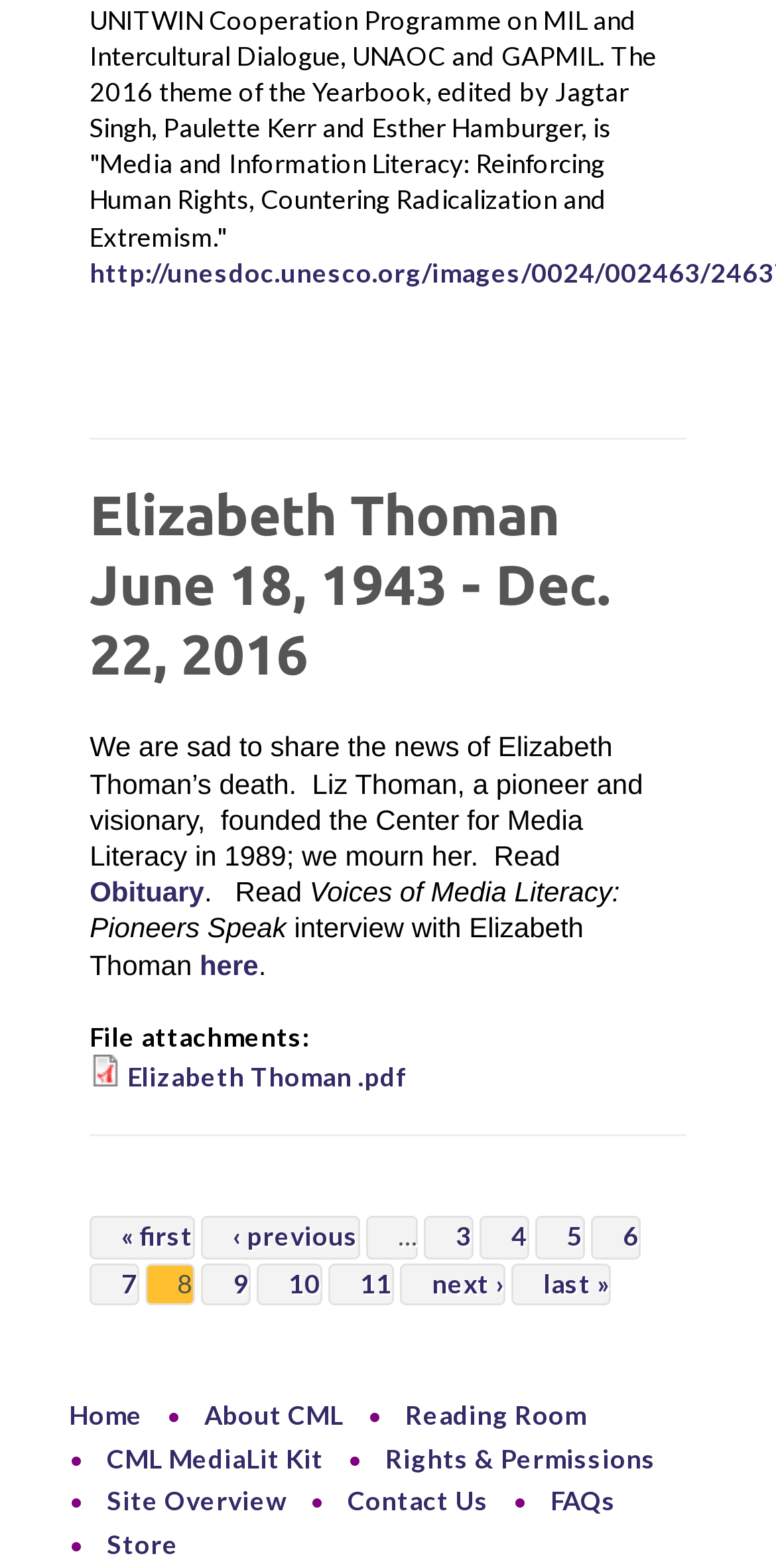How many pages are there in the webpage?
Answer the question in a detailed and comprehensive manner.

The webpage has a series of link elements with numbers from 3 to 11, indicating that there are 11 pages in total.